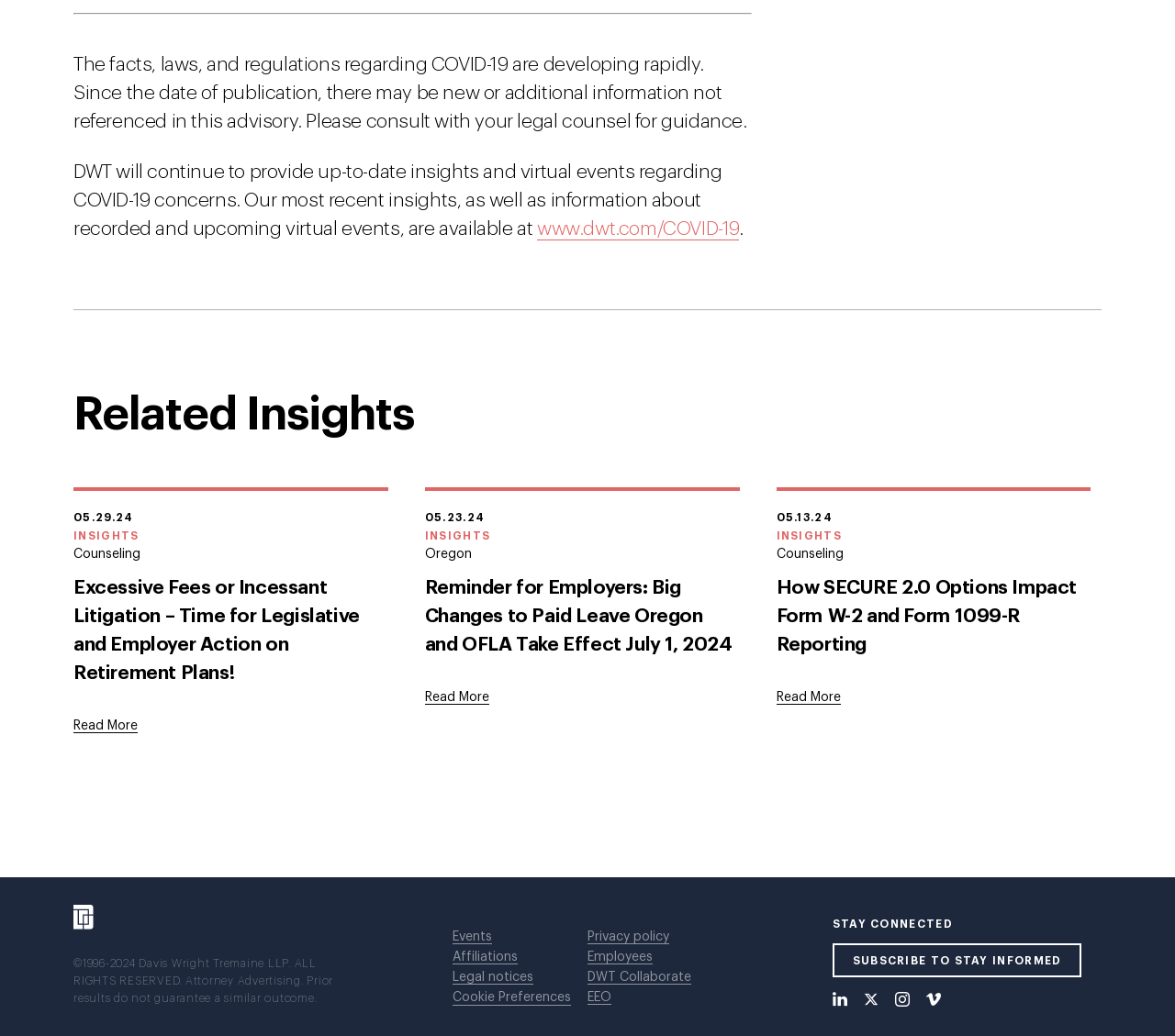What is the topic of the webpage?
Please give a detailed and elaborate answer to the question based on the image.

Based on the content of the webpage, it appears to be related to COVID-19, as there are links to insights and virtual events regarding COVID-19 concerns.